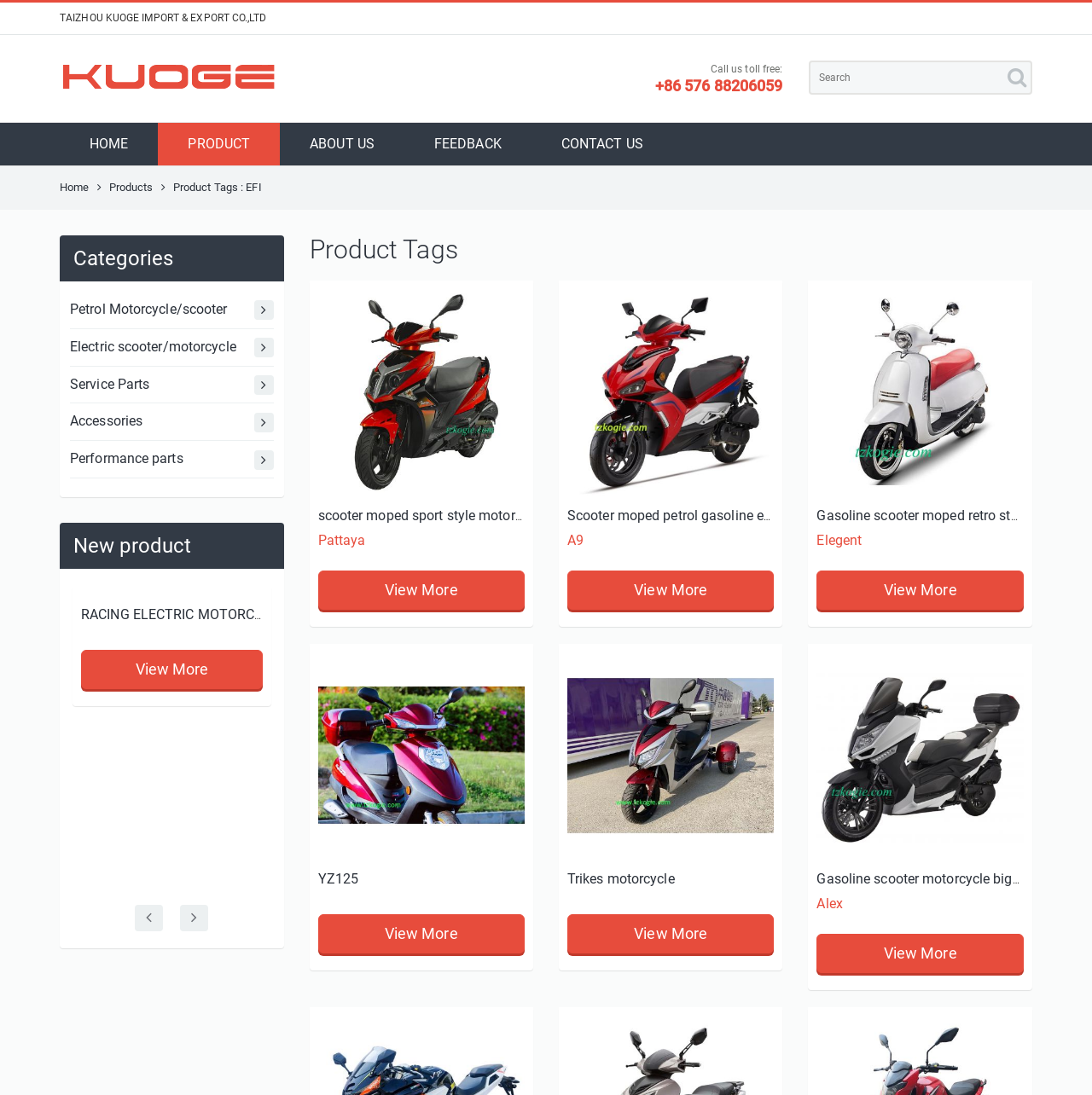Provide a comprehensive description of the webpage.

This webpage is about TAIZHOU KUOGE IMPORT & EXPORT CO., LTD, a trading company in Taizhou city, Zhejiang, China. At the top left corner, there is a logo of the company with a link to the company's homepage. Below the logo, there is a horizontal navigation menu with links to different sections of the website, including HOME, PRODUCT, ABOUT US, FEEDBACK, and CONTACT US.

On the right side of the top section, there is a toll-free phone number and a search bar with a search button. The search bar is accompanied by a textbox where users can input their search queries.

Below the top section, there is a section with a heading "Product Tags" that lists various product categories, including Petrol Motorcycle/scooter, Electric scooter/motorcycle, Service Parts, Accessories, and Performance parts. Each category has a link to a corresponding webpage.

On the left side of the page, there is a vertical menu with links to different product categories, including New product, RACING ELECTRIC MOTORCYCLE, PASSION 14, UY 125, and New Paladin 150cc 180cc 13 inch wheel. Each product category has a "View More" link to display more products.

The main content area of the page is divided into several sections, each displaying a list of products with images, product names, and links to product details. The products are categorized by their tags, such as E4, EFI, EURO 4, VESPA, electric moped, electric motorcycle, electric scooter, moped, motorcycle, and scooter. Each product has a "View More" link to display more information.

At the bottom of the page, there are more product categories and links to product details, including DELPHI EFI, Motocicleta Neumatico, Motorcycle bag, VESPA, electric moped, electric motorcycle, electric scooter, moped, motorcycle, motorcycle cover, motorcycle tire, and scooter.